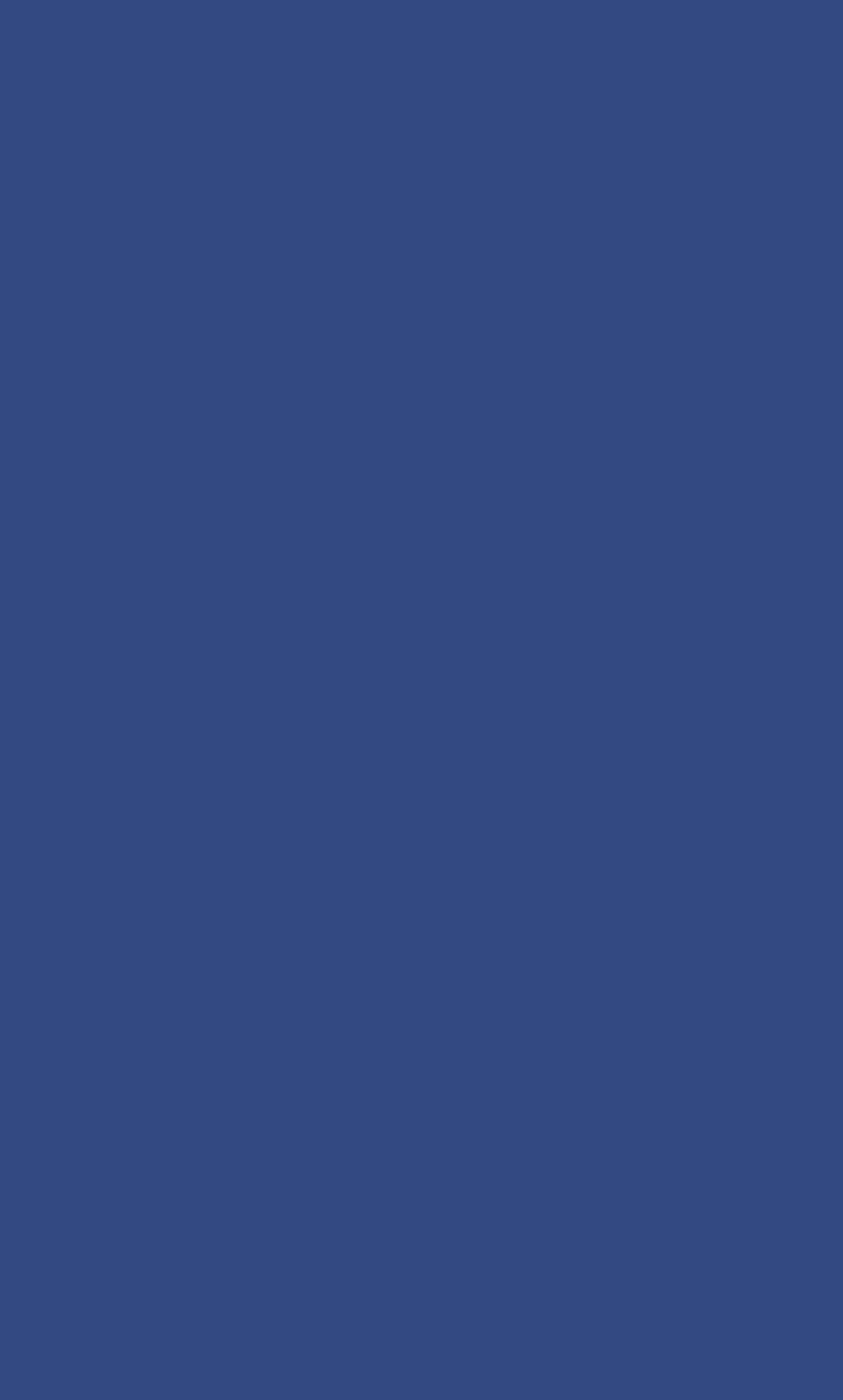How many empty links are there at the bottom?
Based on the image, give a concise answer in the form of a single word or short phrase.

5